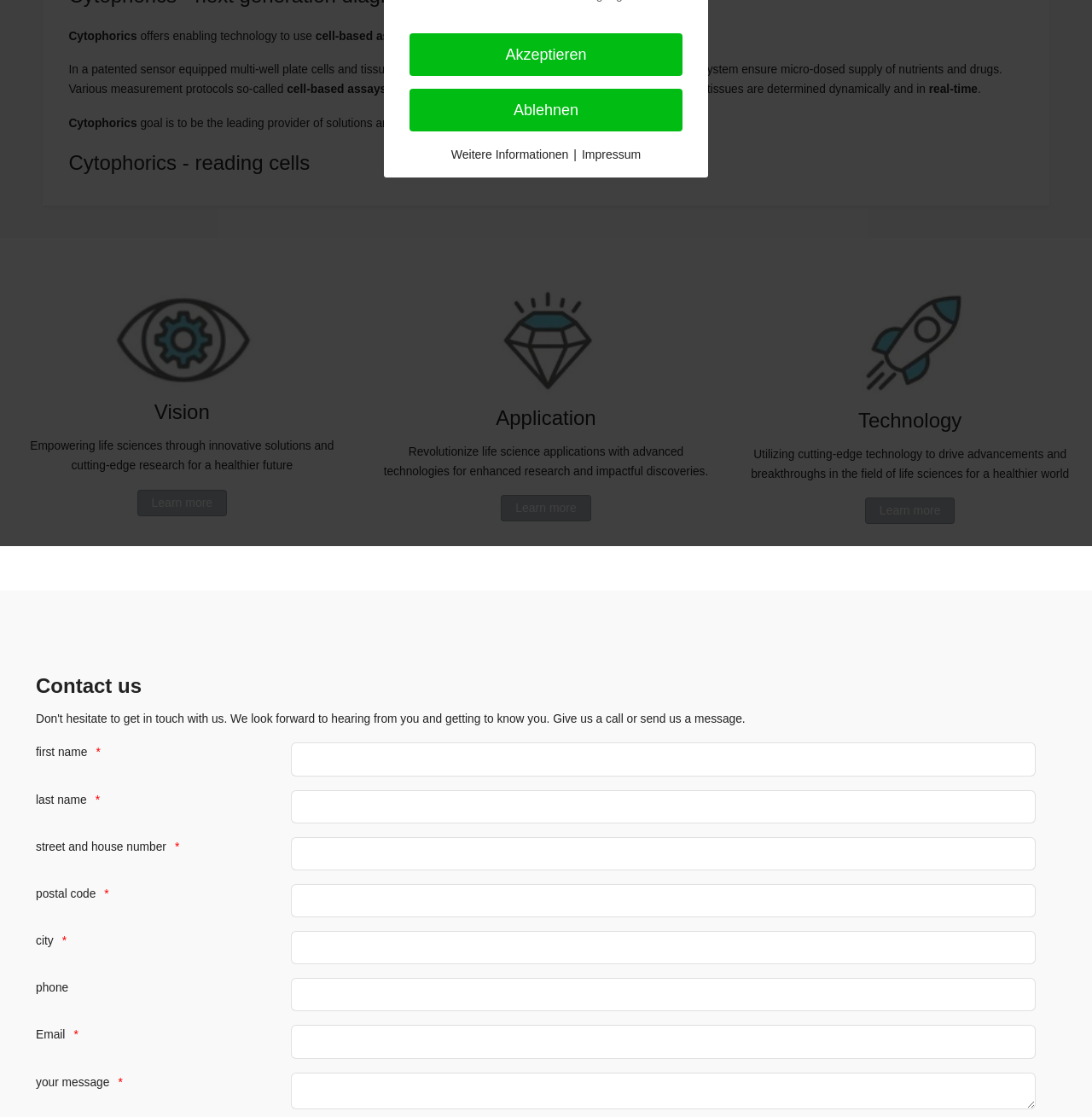Identify the bounding box of the UI element that matches this description: "Learn more".

[0.125, 0.438, 0.208, 0.462]